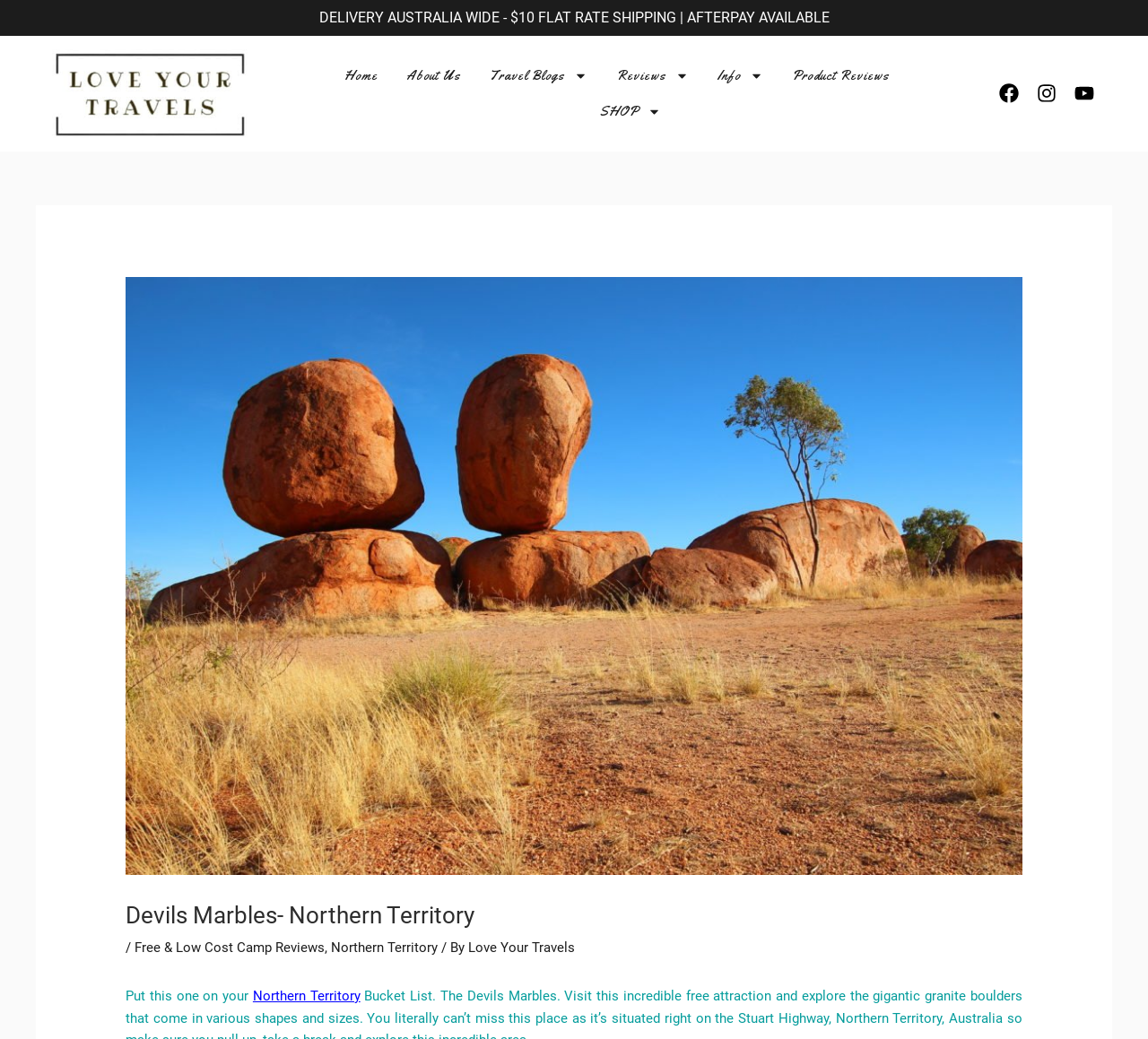Using the details in the image, give a detailed response to the question below:
How many menu toggles are there in the navigation bar?

There are four menu toggles in the navigation bar, which are 'Travel Blogs', 'Reviews', 'Info', and 'SHOP'.